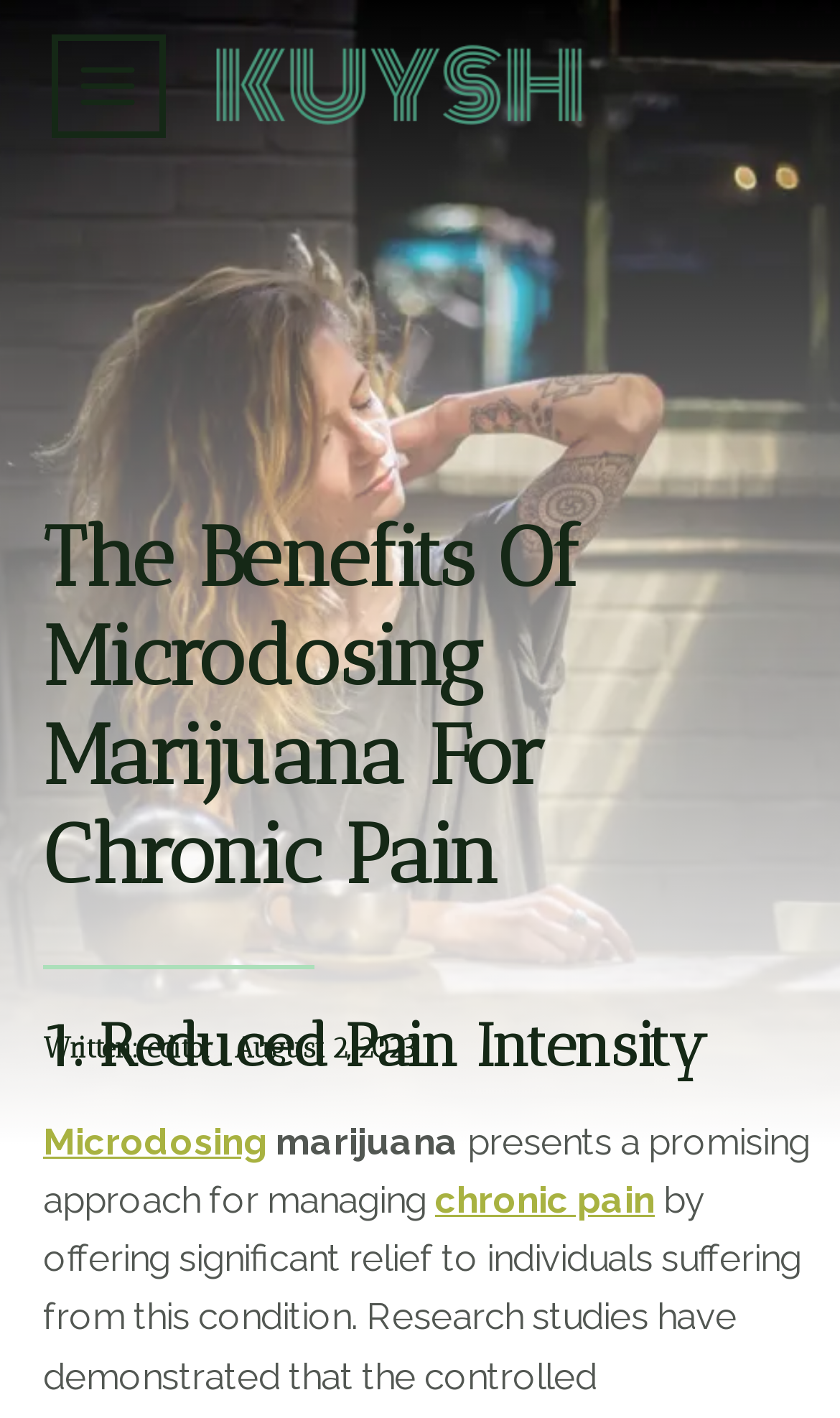How many links are in the introduction of the article?
Based on the image, respond with a single word or phrase.

3